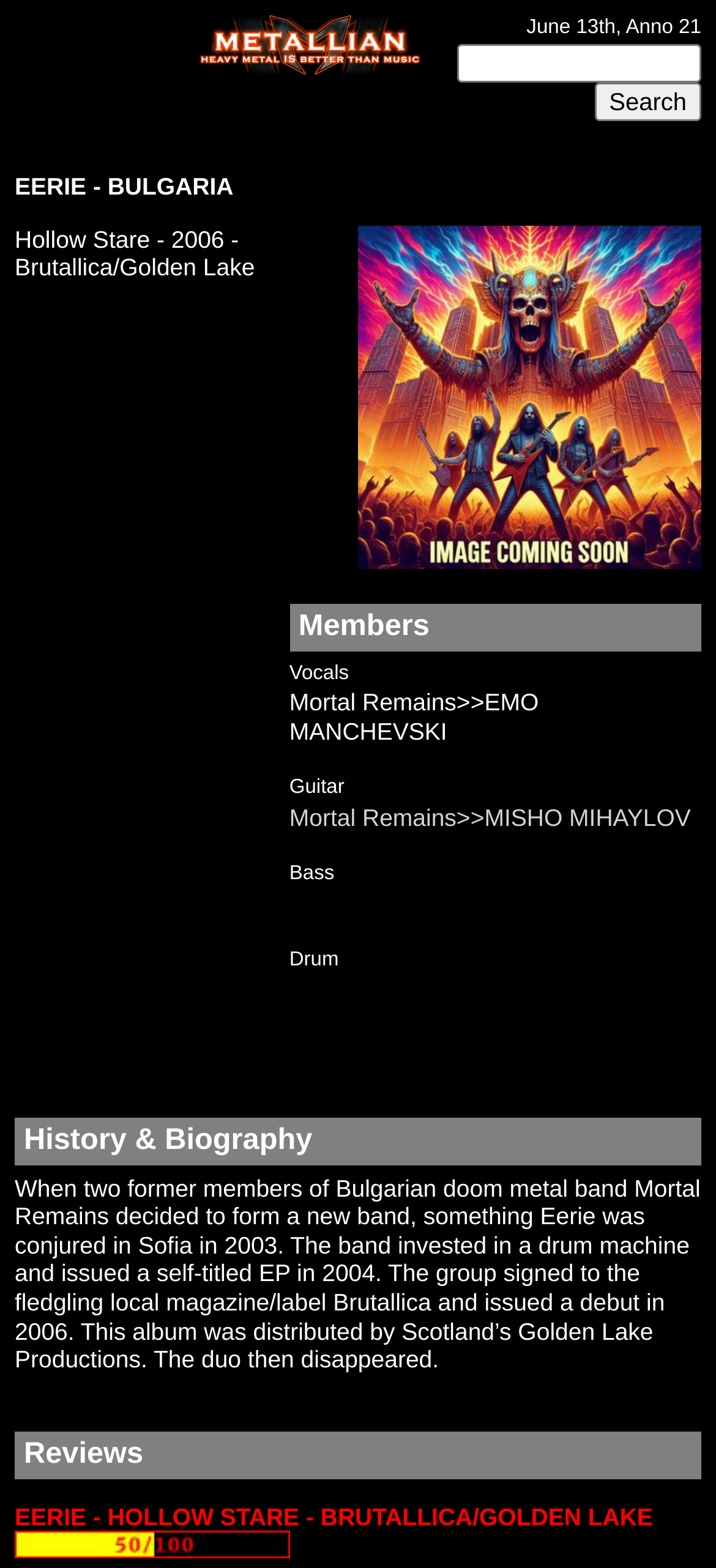Examine the image and give a thorough answer to the following question:
What is the genre of music?

I found the answer by looking at the overall structure and content of the webpage, which suggests that it is a website dedicated to heavy metal music. The presence of band information, album reviews, and news also supports this conclusion.